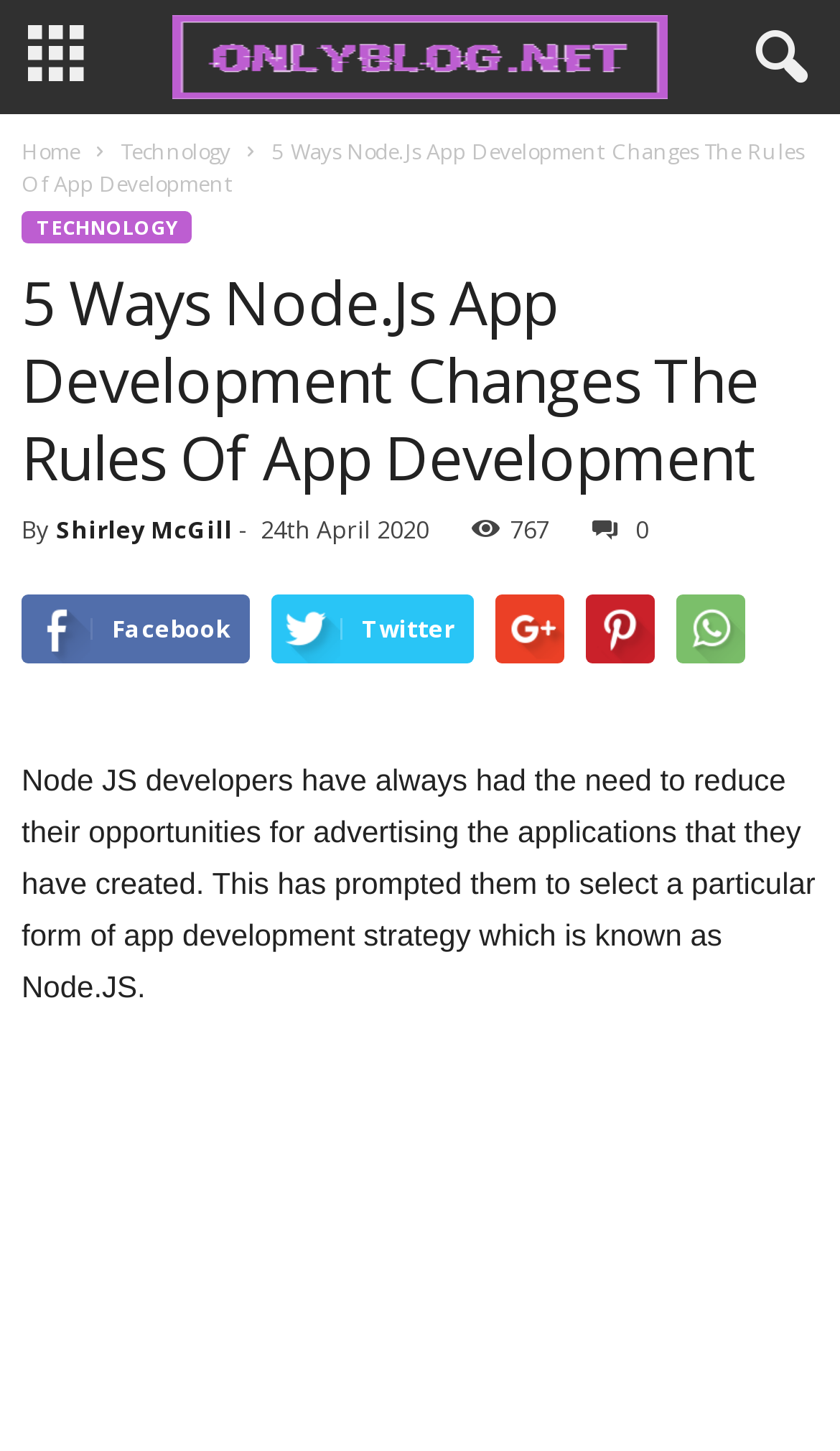What is the date of the article?
Please use the image to provide an in-depth answer to the question.

The date of the article can be found in the section below the main heading, where it displays the date, which is 24th April 2020.